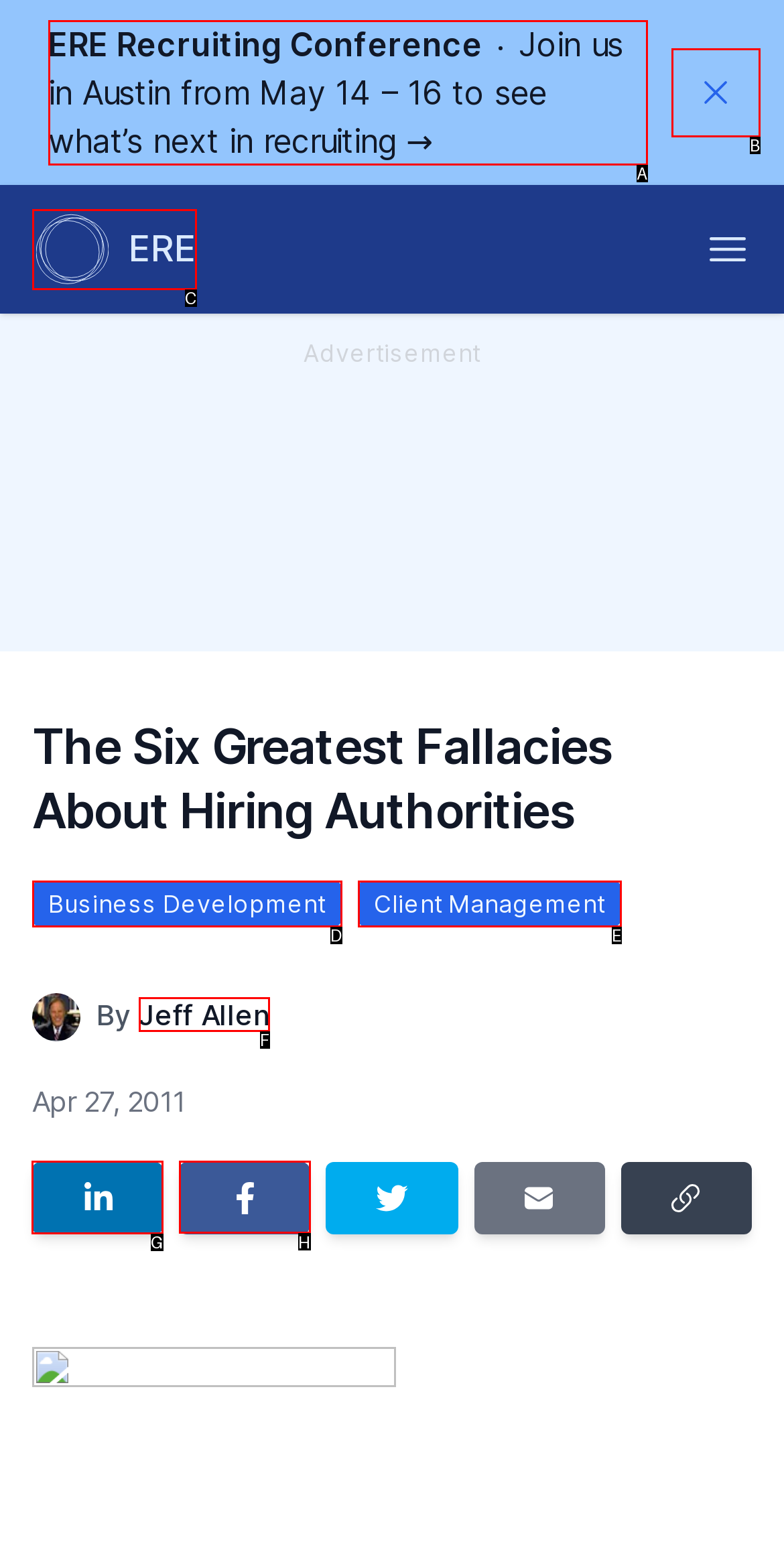Identify the letter of the UI element you need to select to accomplish the task: Share on LinkedIn.
Respond with the option's letter from the given choices directly.

G